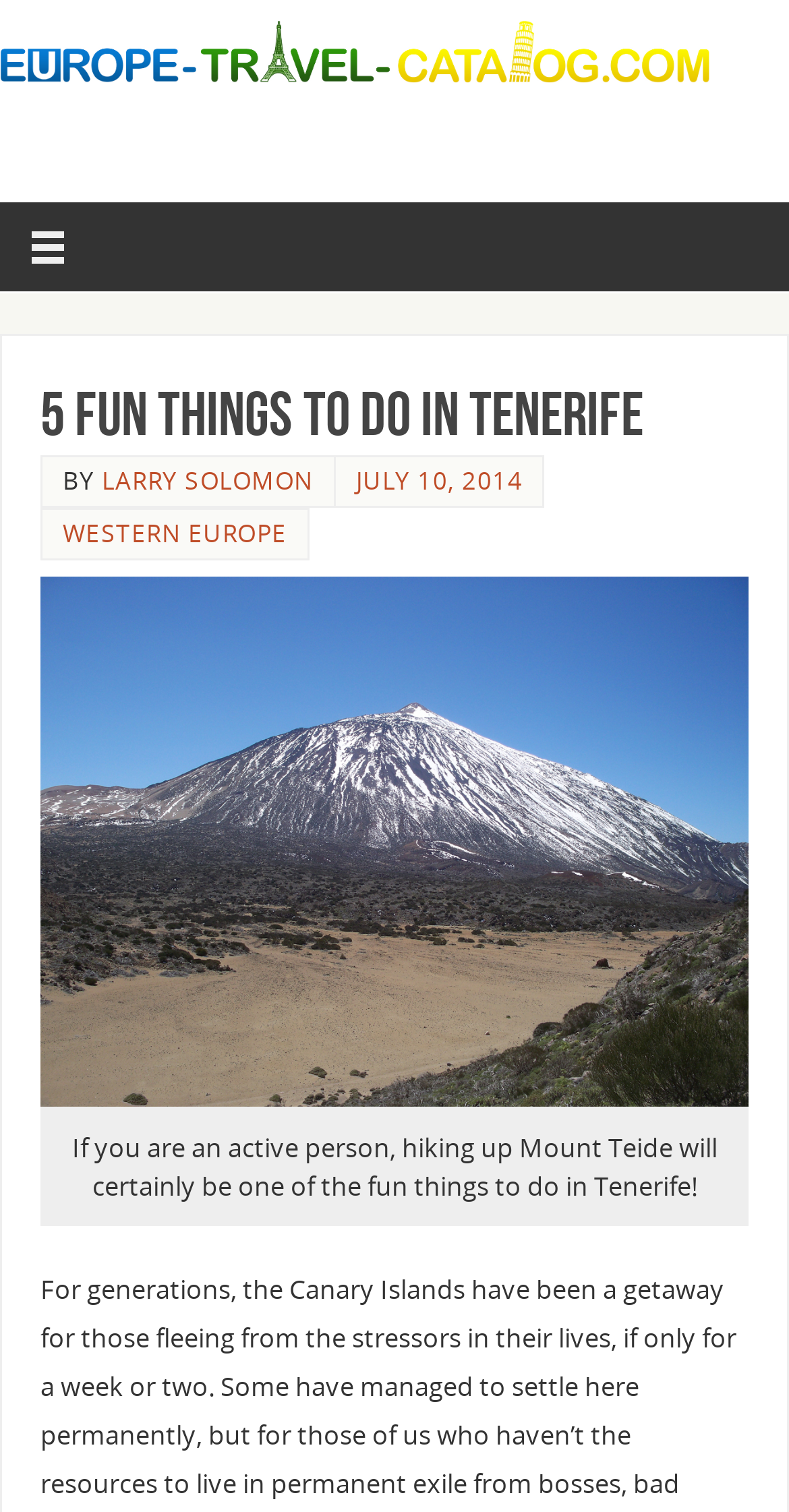Can you determine the main header of this webpage?

5 Fun Things to Do in Tenerife